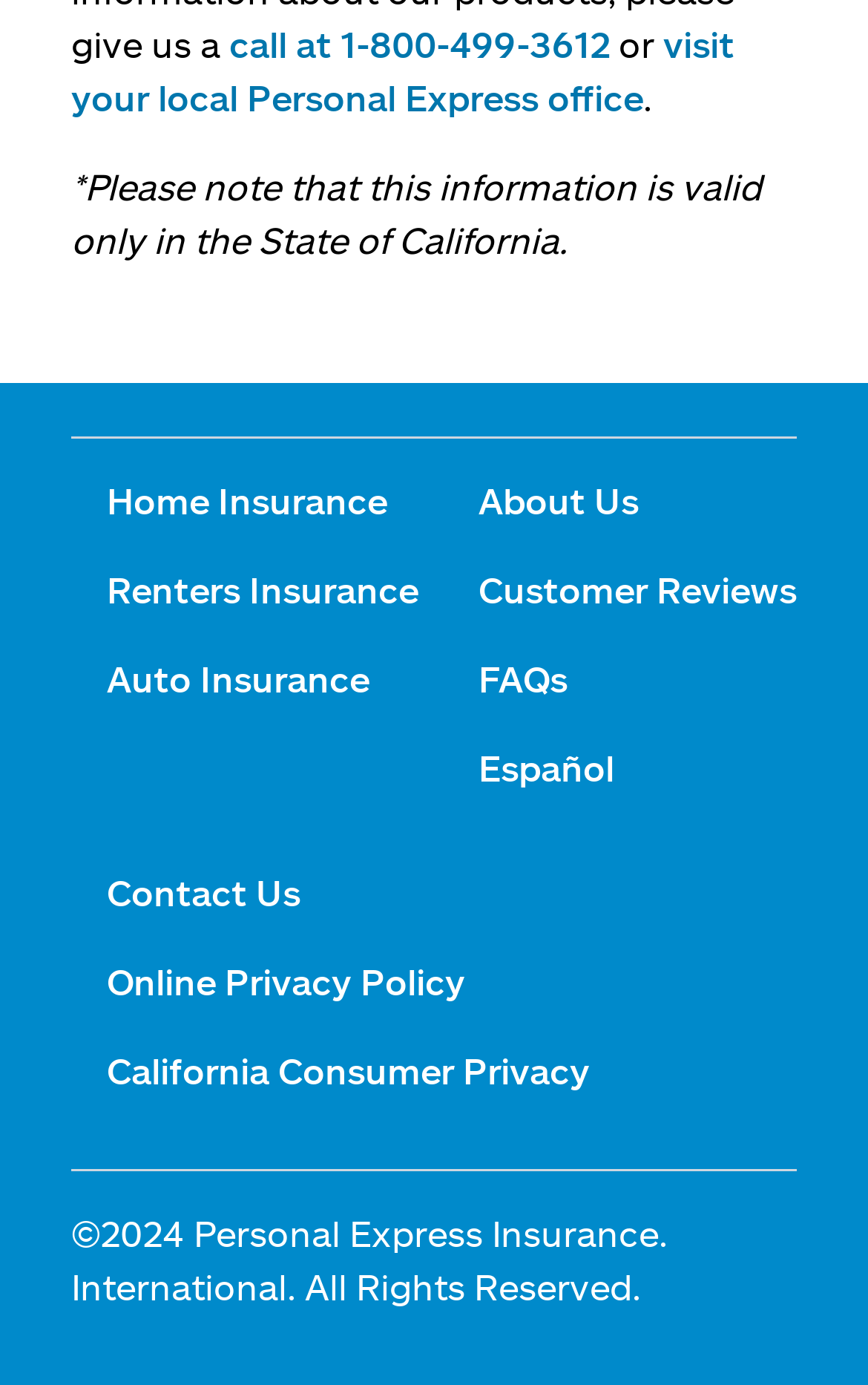Can you find the bounding box coordinates for the element to click on to achieve the instruction: "visit the local office"?

[0.082, 0.015, 0.846, 0.084]